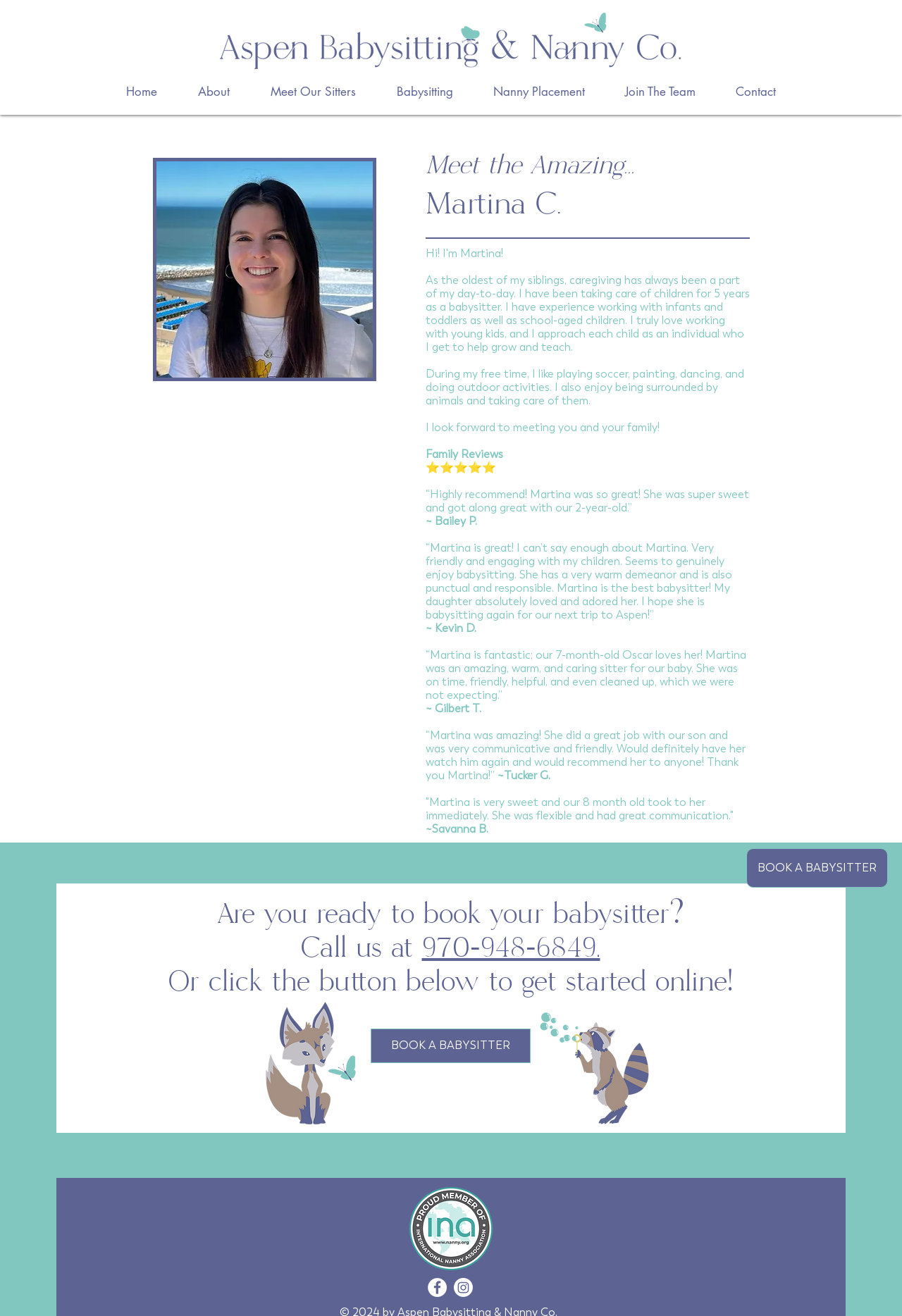Please provide the bounding box coordinates for the element that needs to be clicked to perform the following instruction: "Click the 'Home' link". The coordinates should be given as four float numbers between 0 and 1, i.e., [left, top, right, bottom].

[0.117, 0.062, 0.196, 0.078]